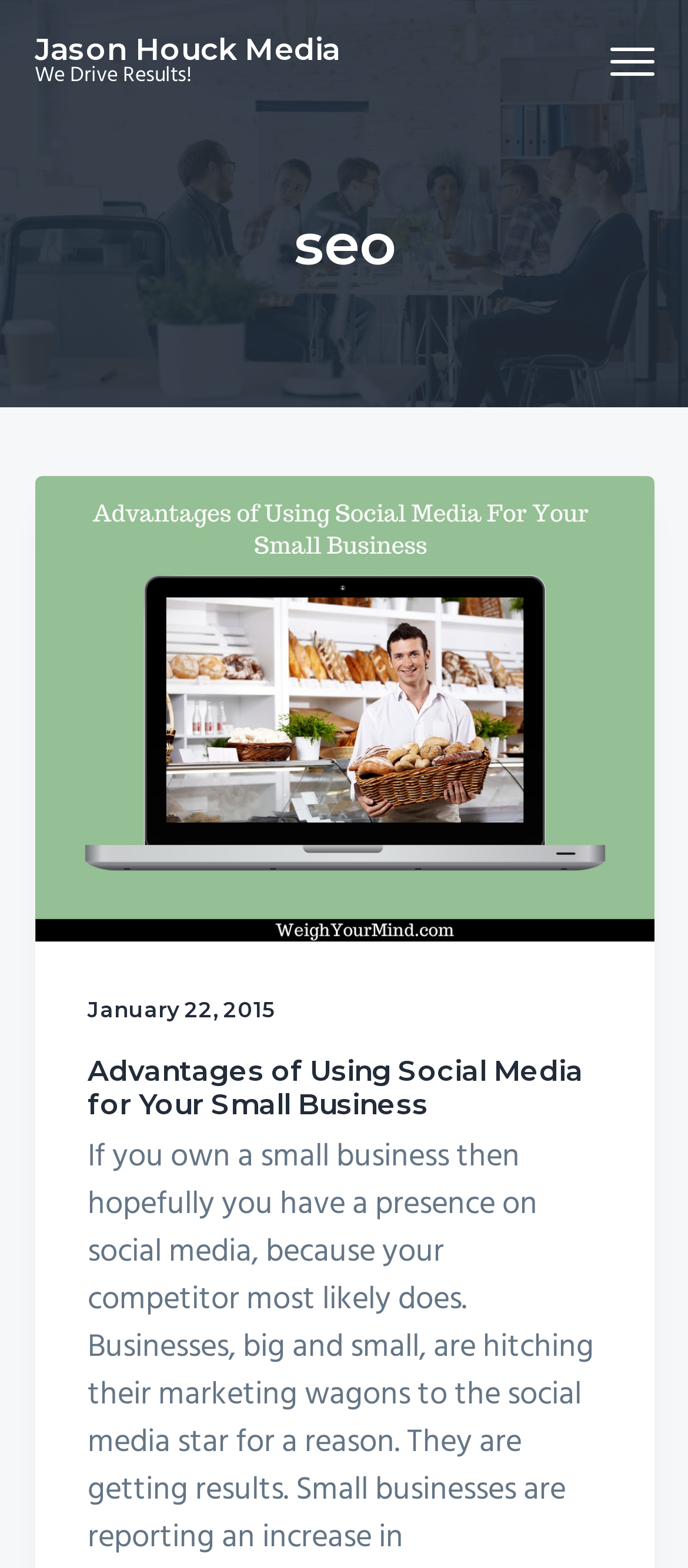Given the description "Menu", provide the bounding box coordinates of the corresponding UI element.

[0.841, 0.0, 0.95, 0.078]